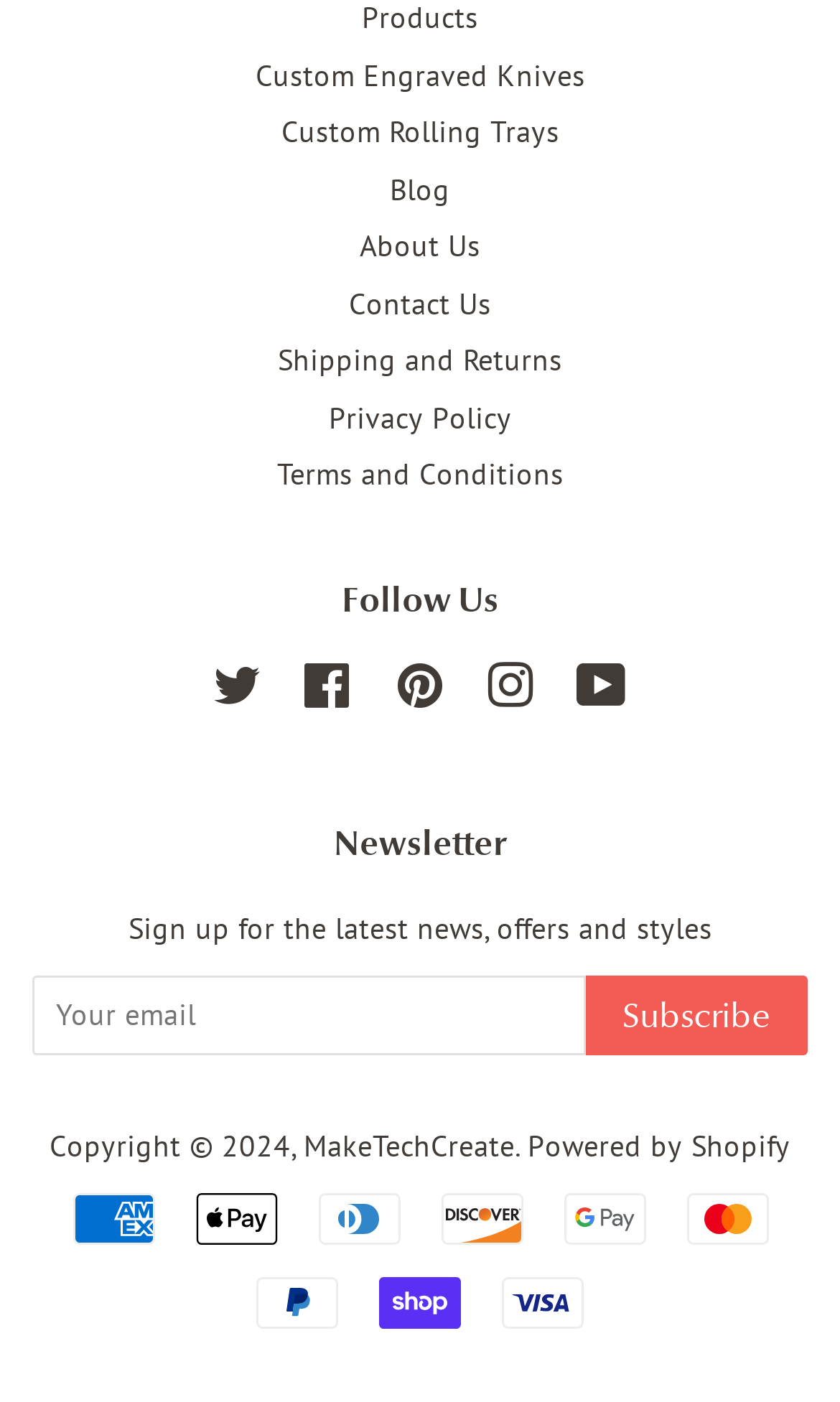Locate the bounding box coordinates of the element you need to click to accomplish the task described by this instruction: "Enter email address".

[0.038, 0.696, 0.697, 0.753]